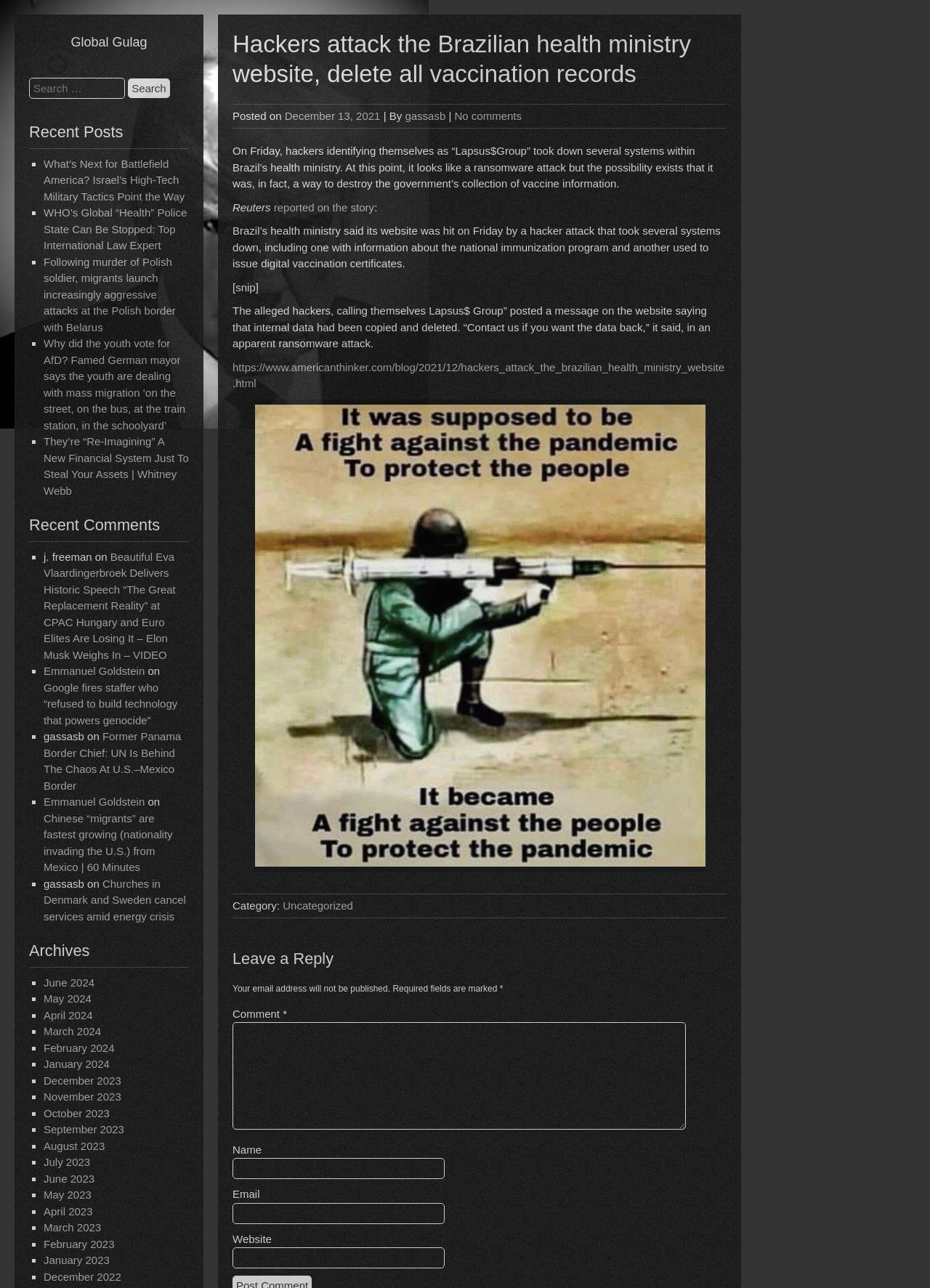Please study the image and answer the question comprehensively:
What is the date of the recent post?

The date of the recent post can be found in the static text element, which says 'Posted on December 13, 2021'. This is the date when the post was published.